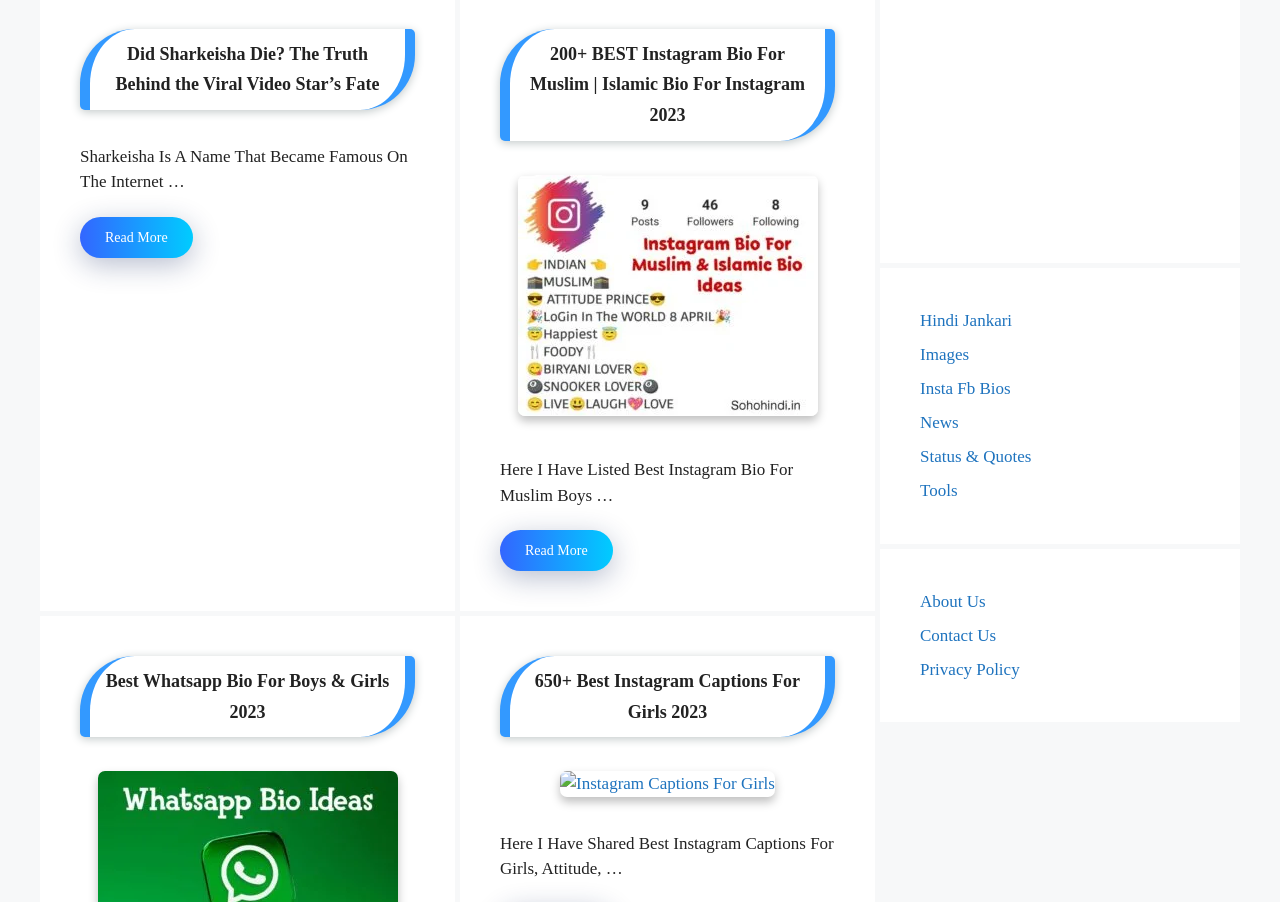Bounding box coordinates are specified in the format (top-left x, top-left y, bottom-right x, bottom-right y). All values are floating point numbers bounded between 0 and 1. Please provide the bounding box coordinate of the region this sentence describes: Insta Fb bios

[0.719, 0.42, 0.79, 0.441]